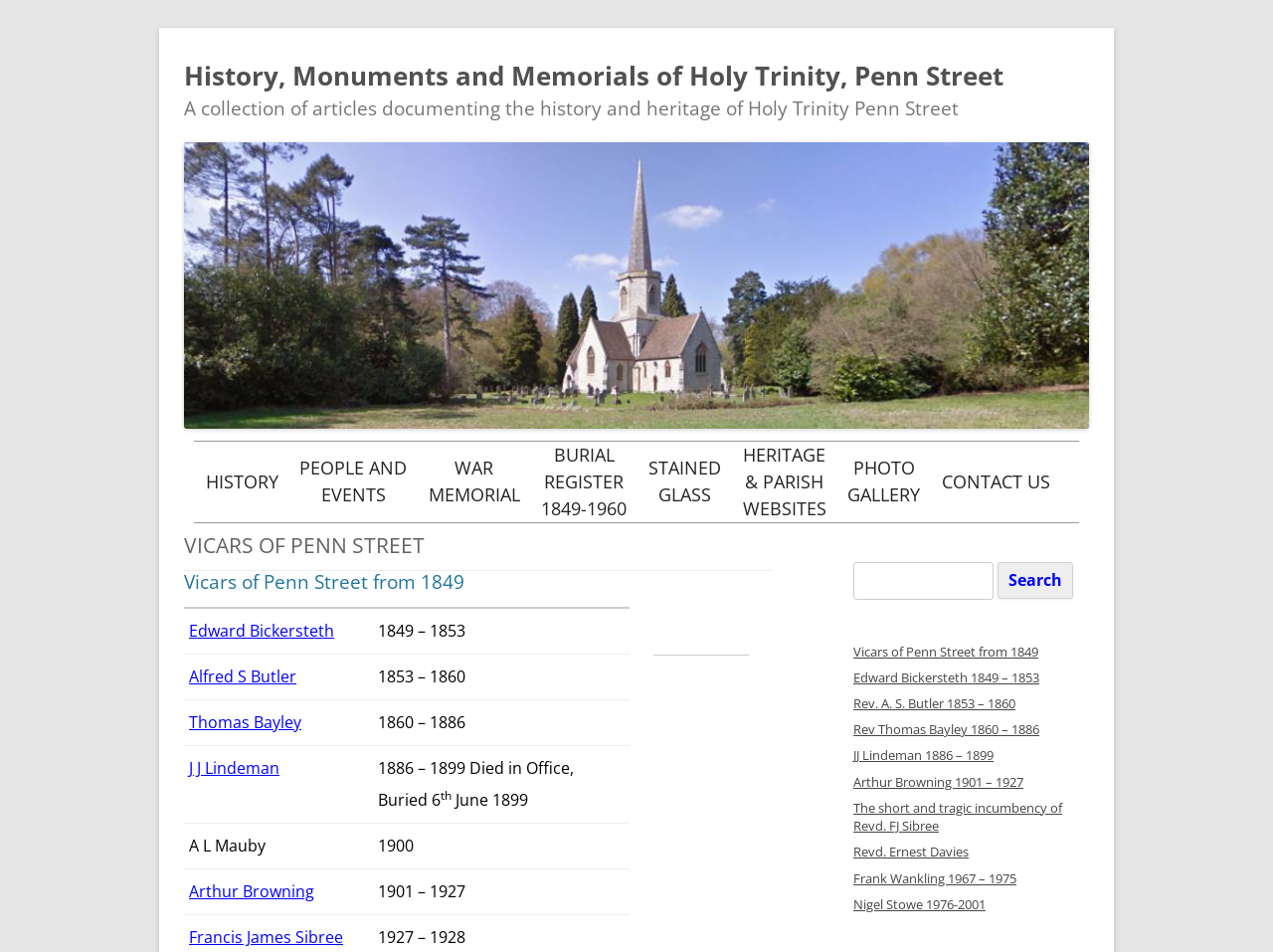What is the name of the church?
Respond to the question with a single word or phrase according to the image.

Holy Trinity